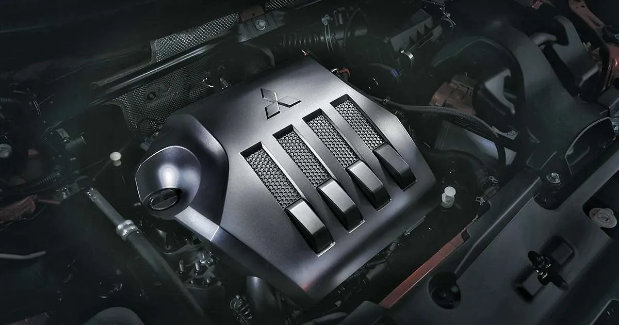Detail all significant aspects of the image you see.

The image showcases the engine cover of a Mitsubishi vehicle, characterized by its sleek, modern design. The cover displays the recognizable Mitsubishi logo prominently featured at the center, flanked by four distinct air intake vents that enhance the vehicle's performance. The polished metallic finish adds a touch of sophistication, highlighting the attention to detail typical of genuine Mitsubishi parts. This image reflects the high standard of engineering and quality associated with Mitsubishi, emphasizing the importance of using authentic components for optimal vehicle maintenance and reliability.